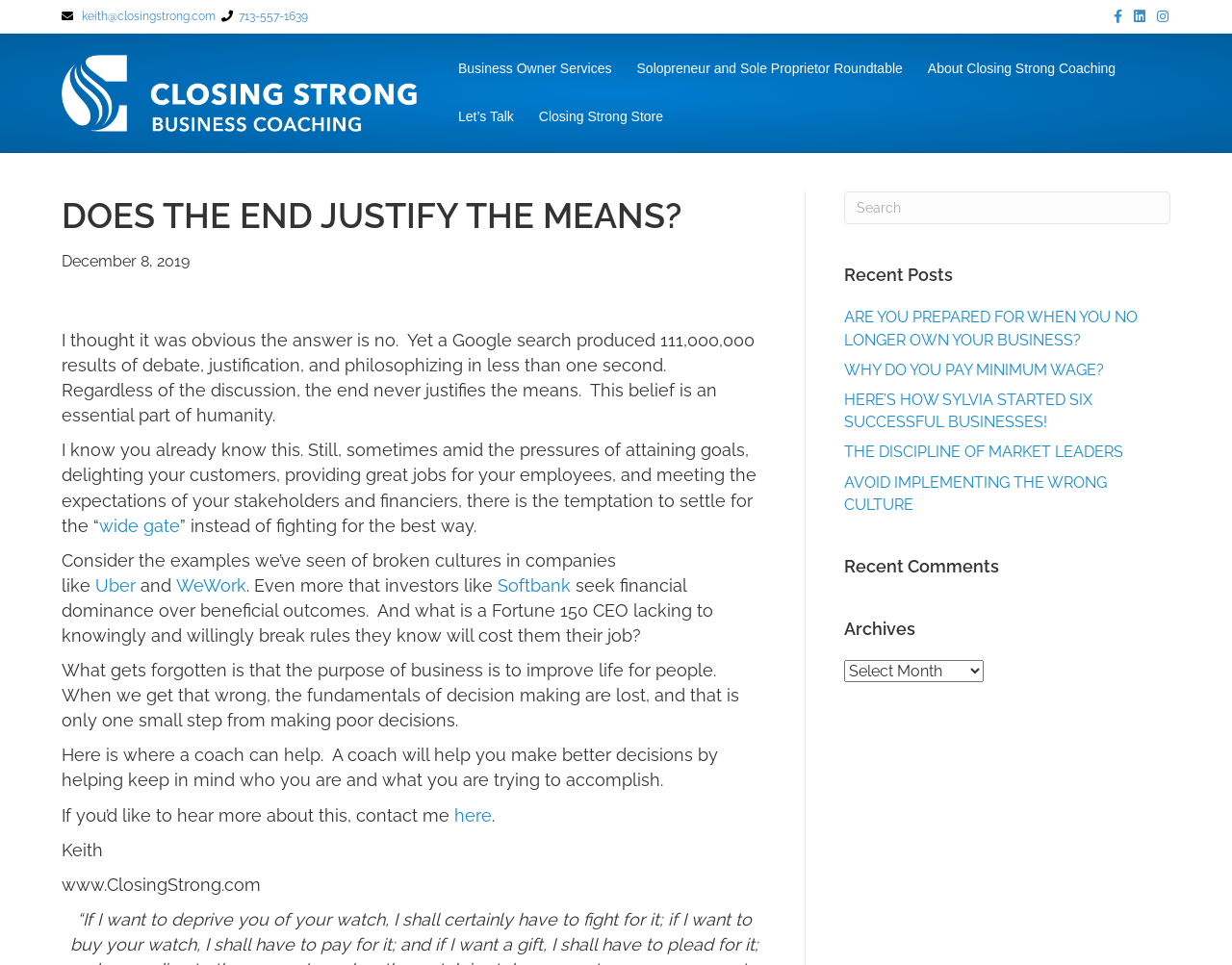Generate a thorough caption that explains the contents of the webpage.

This webpage is titled "DOES THE END JUSTIFY THE MEANS? - Closing Strong" and appears to be a blog post or article. At the top, there is a header section with a logo image and a navigation menu with links to various pages, including "Business Owner Services", "Solopreneur and Sole Proprietor Roundtable", and "About Closing Strong Coaching". Below the header, there is a large heading that displays the title of the article.

The main content of the article is divided into several paragraphs of text, which discuss the idea that the purpose of business is to improve life for people and that making poor decisions can lead to negative outcomes. The text also mentions the role of a coach in helping individuals make better decisions.

To the right of the main content, there are three complementary sections. The first section contains a search box labeled "Search". The second section is titled "Recent Posts" and lists several links to other articles, including "ARE YOU PREPARED FOR WHEN YOU NO LONGER OWN YOUR BUSINESS?" and "THE DISCIPLINE OF MARKET LEADERS". The third section is titled "Recent Comments", and the fourth section is titled "Archives" with a dropdown menu.

At the bottom of the page, there is a footer section with links to the author's contact information, including email and phone number, as well as links to social media profiles on Facebook, LinkedIn, and Instagram.